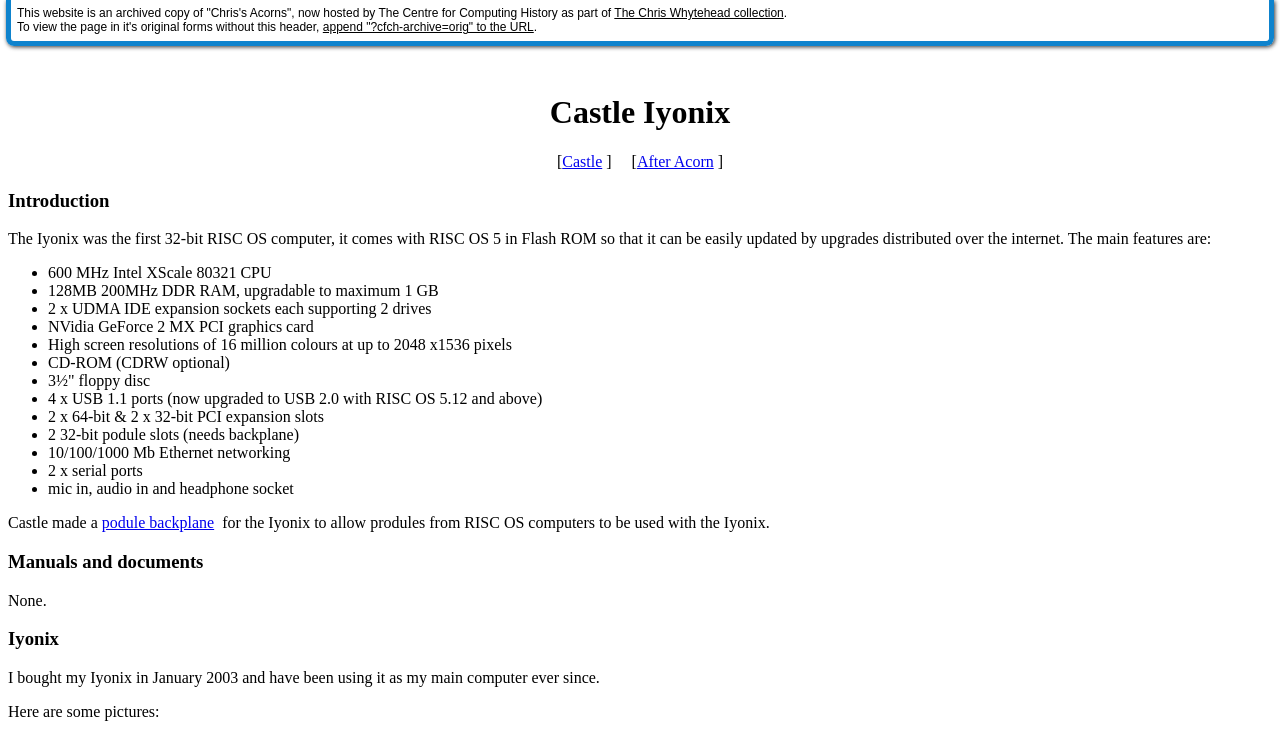Use one word or a short phrase to answer the question provided: 
What is the CPU speed of the Iyonix computer?

600 MHz